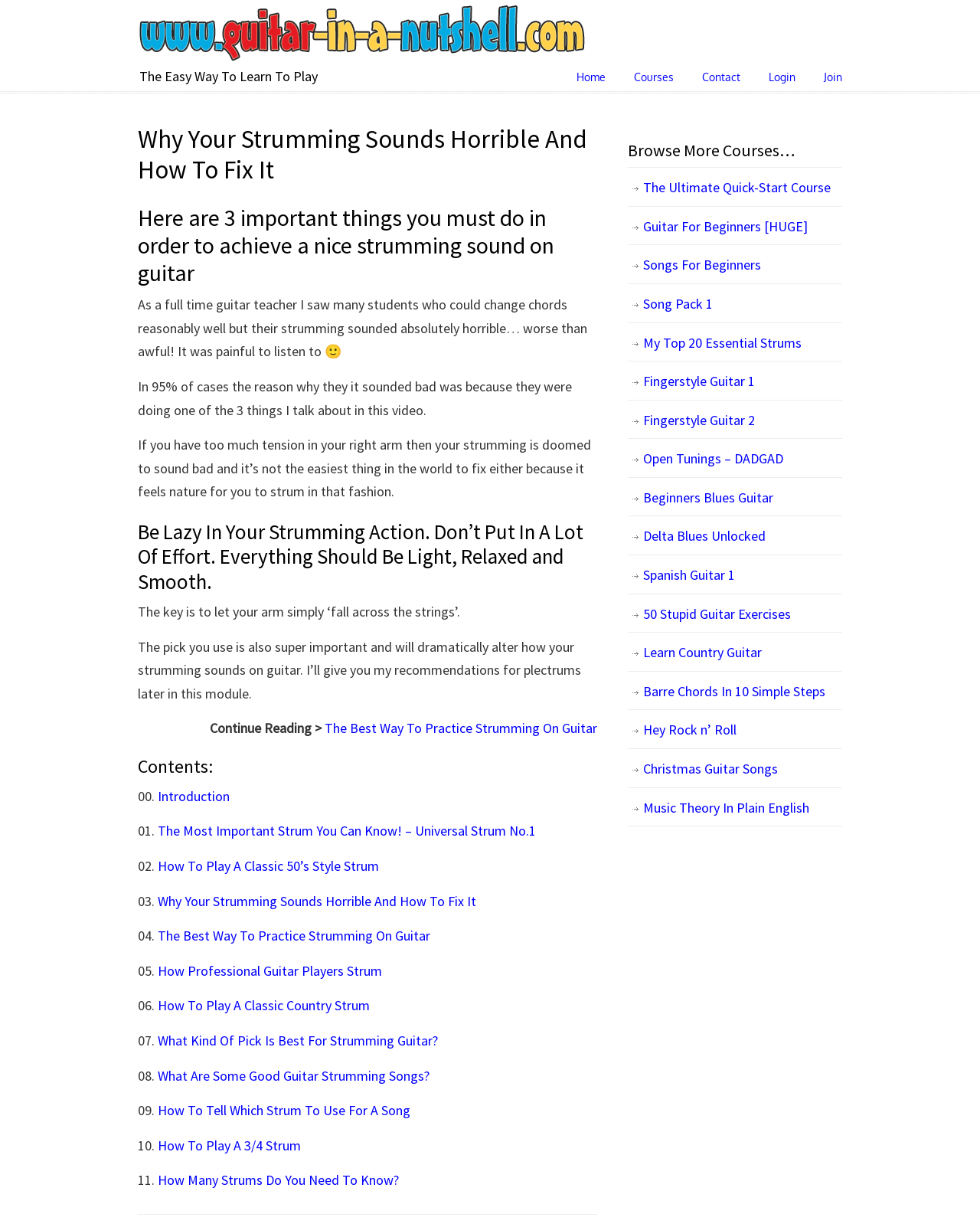What is the recommended strumming action?
Based on the image content, provide your answer in one word or a short phrase.

Be lazy and relaxed